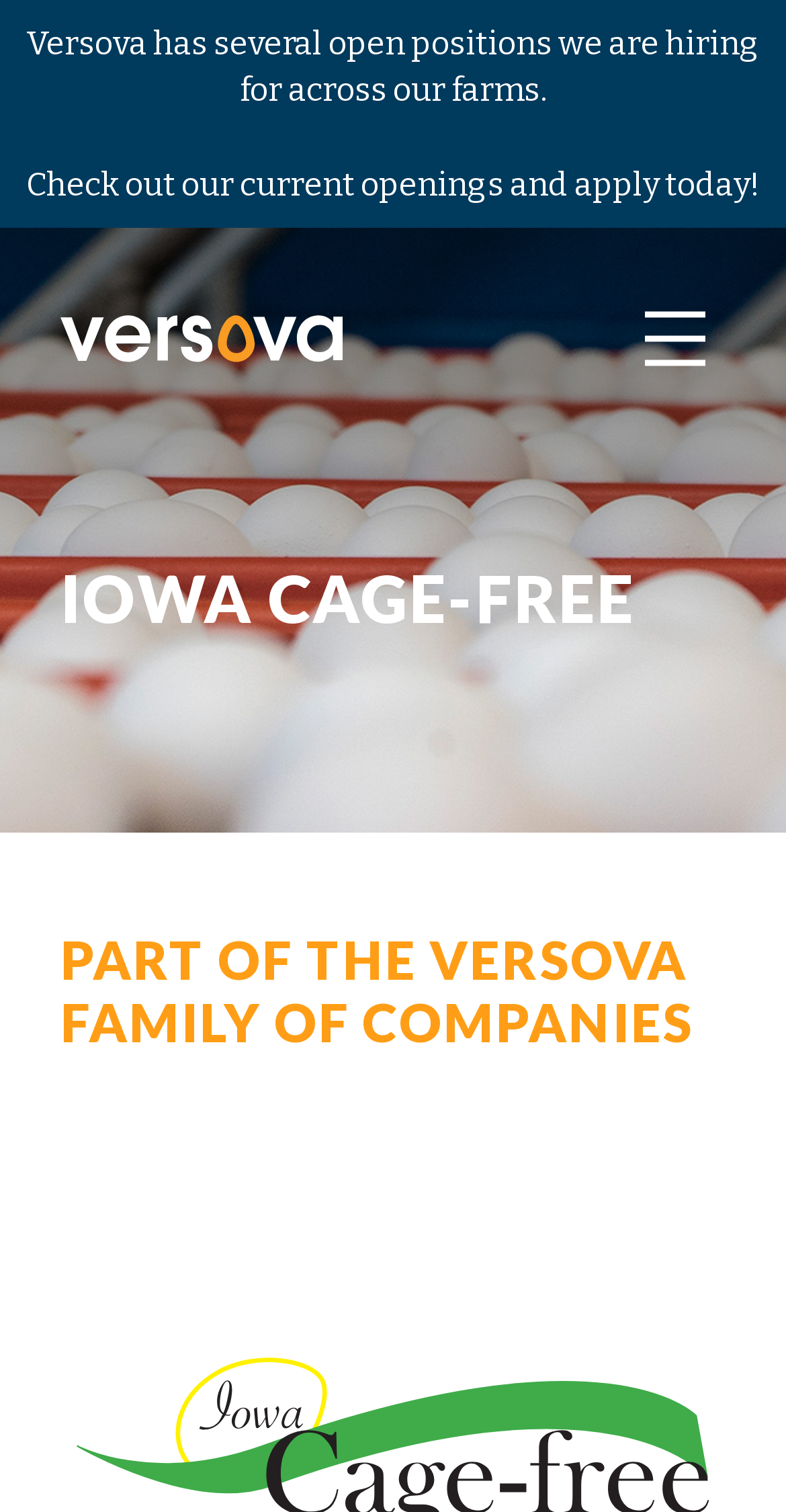What is Iowa Cage-Free part of?
Please ensure your answer is as detailed and informative as possible.

The heading 'PART OF THE VERSOVA FAMILY OF COMPANIES' indicates that Iowa Cage-Free is part of the Versova family of companies.